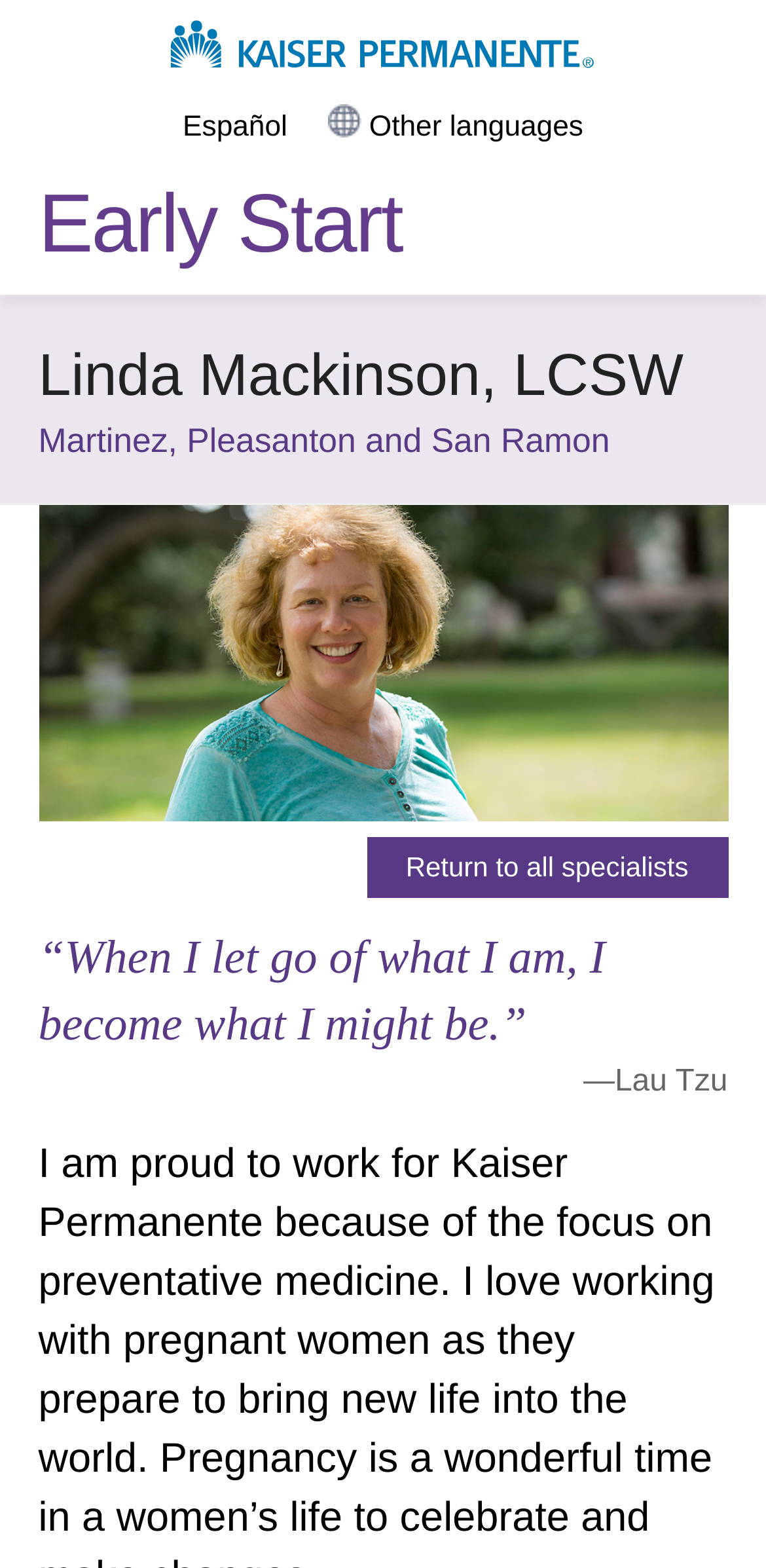Provide a brief response using a word or short phrase to this question:
What is the quote displayed on the webpage?

“When I let go of what I am, I become what I might be.”